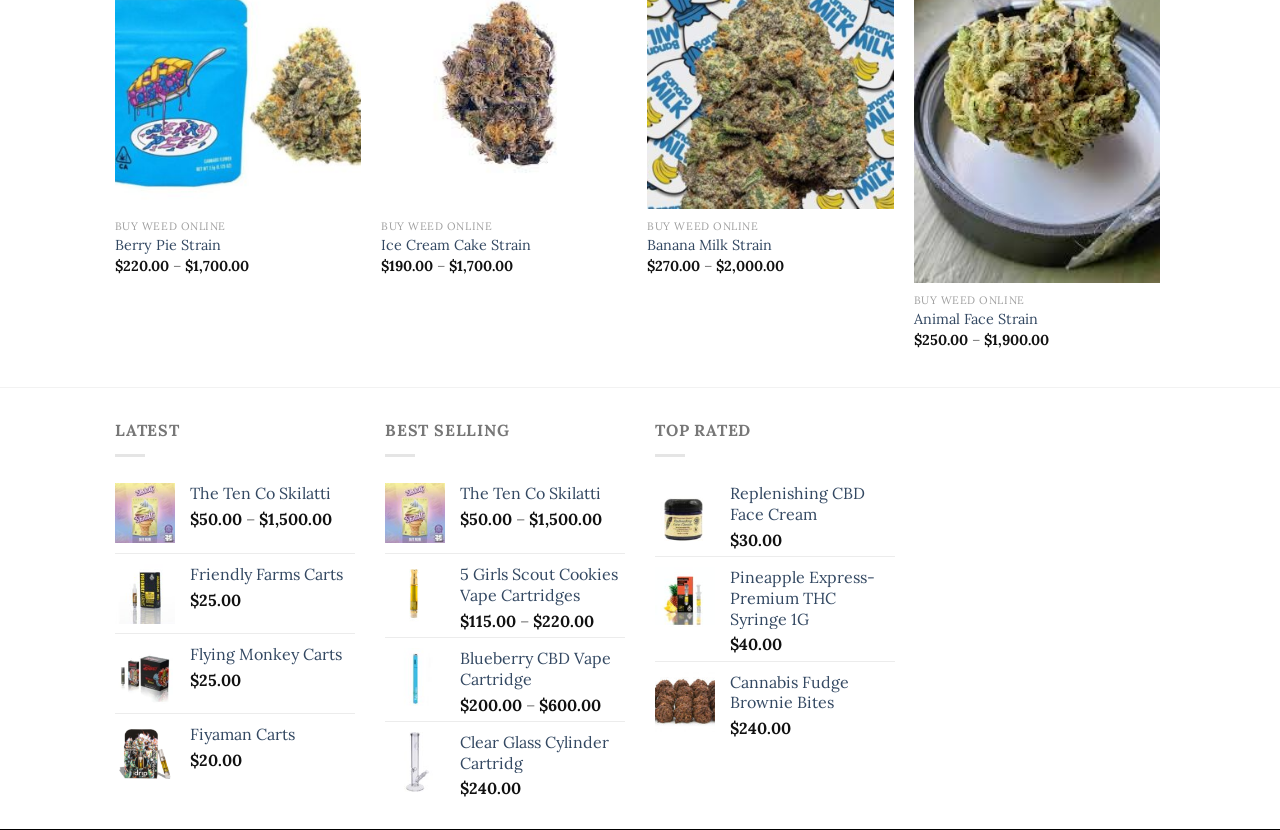Determine the bounding box for the described HTML element: "Flying Monkey Carts". Ensure the coordinates are four float numbers between 0 and 1 in the format [left, top, right, bottom].

[0.148, 0.776, 0.277, 0.801]